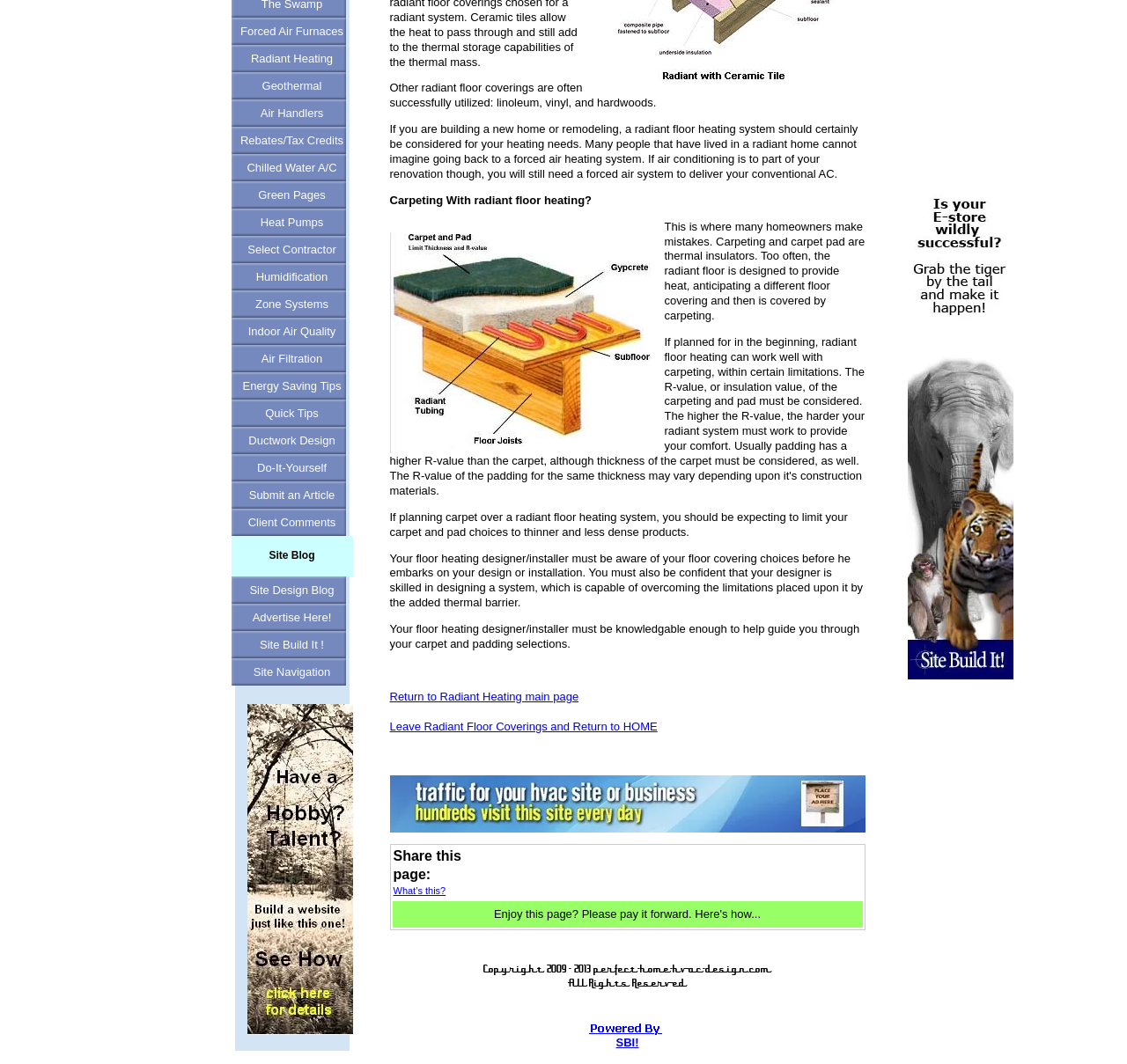Identify the bounding box coordinates for the UI element described as follows: Heat Pumps. Use the format (top-left x, top-left y, bottom-right x, bottom-right y) and ensure all values are floating point numbers between 0 and 1.

[0.205, 0.196, 0.313, 0.222]